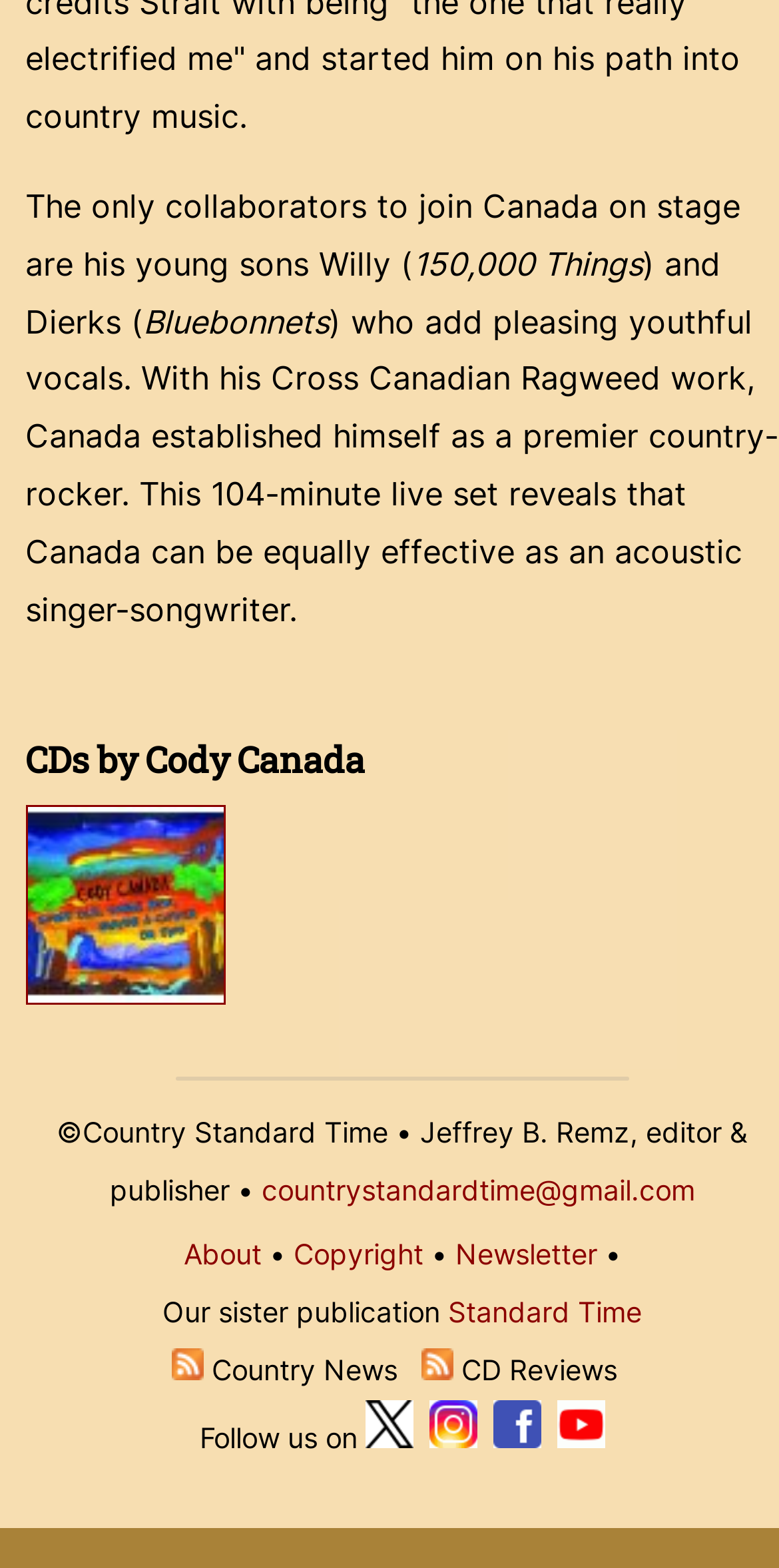What is the sister publication of Country Standard Time?
Please provide a comprehensive answer based on the contents of the image.

The text mentions 'Our sister publication Standard Time' which indicates that the sister publication of Country Standard Time is Standard Time.